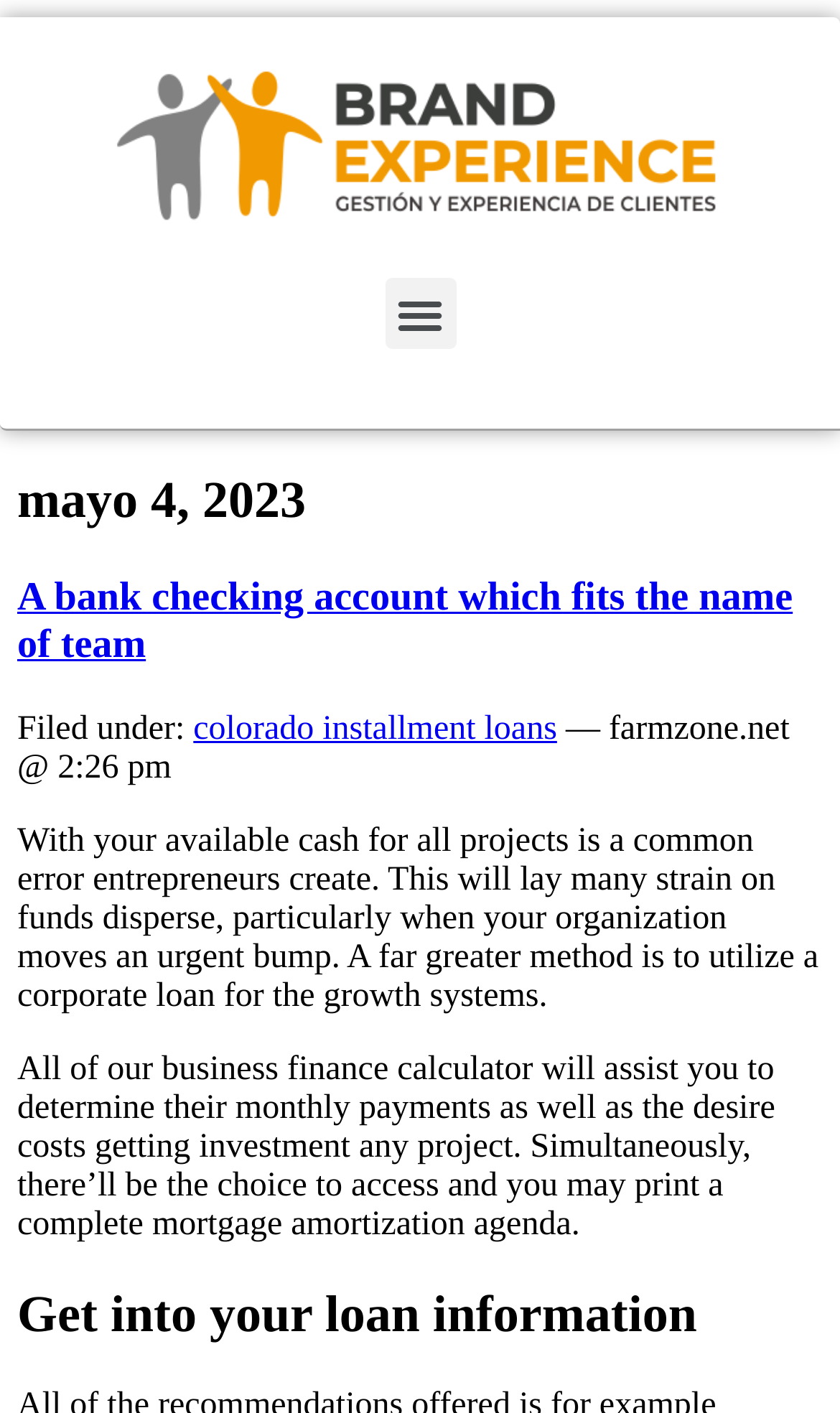Please provide a brief answer to the question using only one word or phrase: 
What is the topic of the article?

Corporate loan for business growth